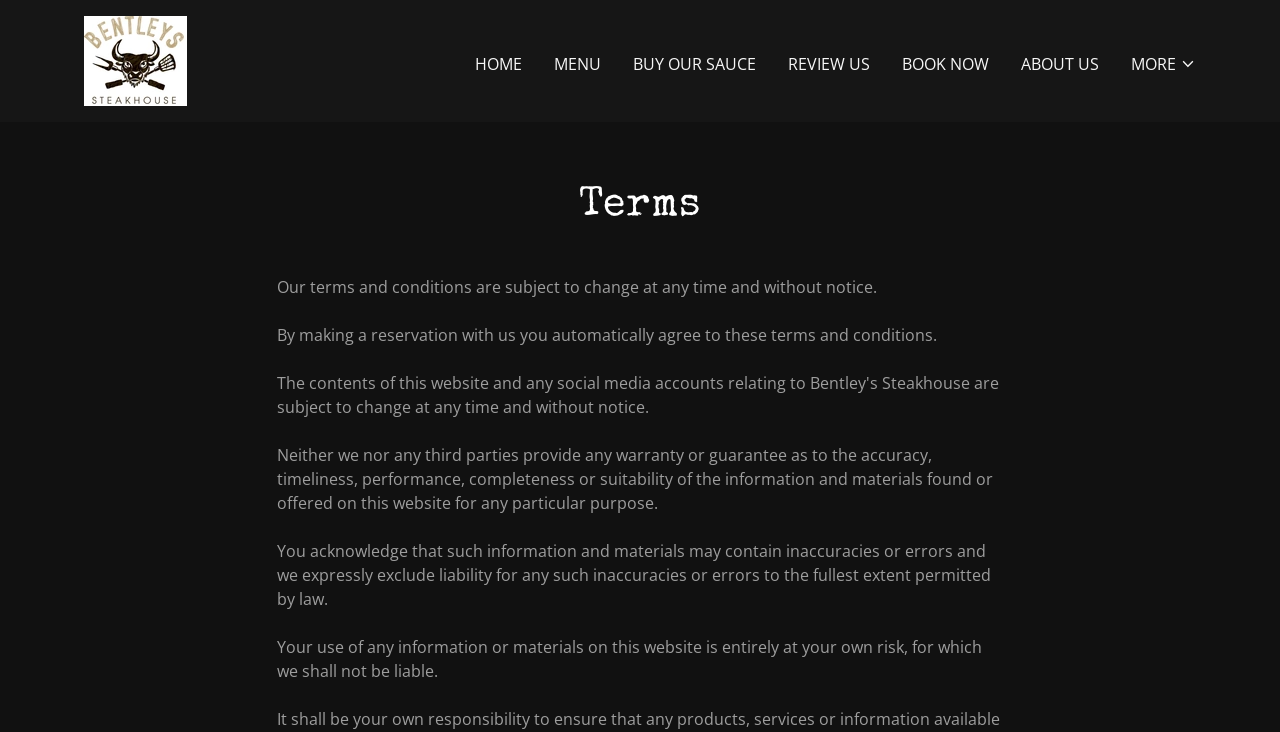Can you give a comprehensive explanation to the question given the content of the image?
What is the disclaimer about the information on this website?

From the static text elements on the webpage, I can see that the website disclaims any warranty or guarantee about the accuracy, timeliness, performance, completeness, or suitability of the information and materials found on the website.